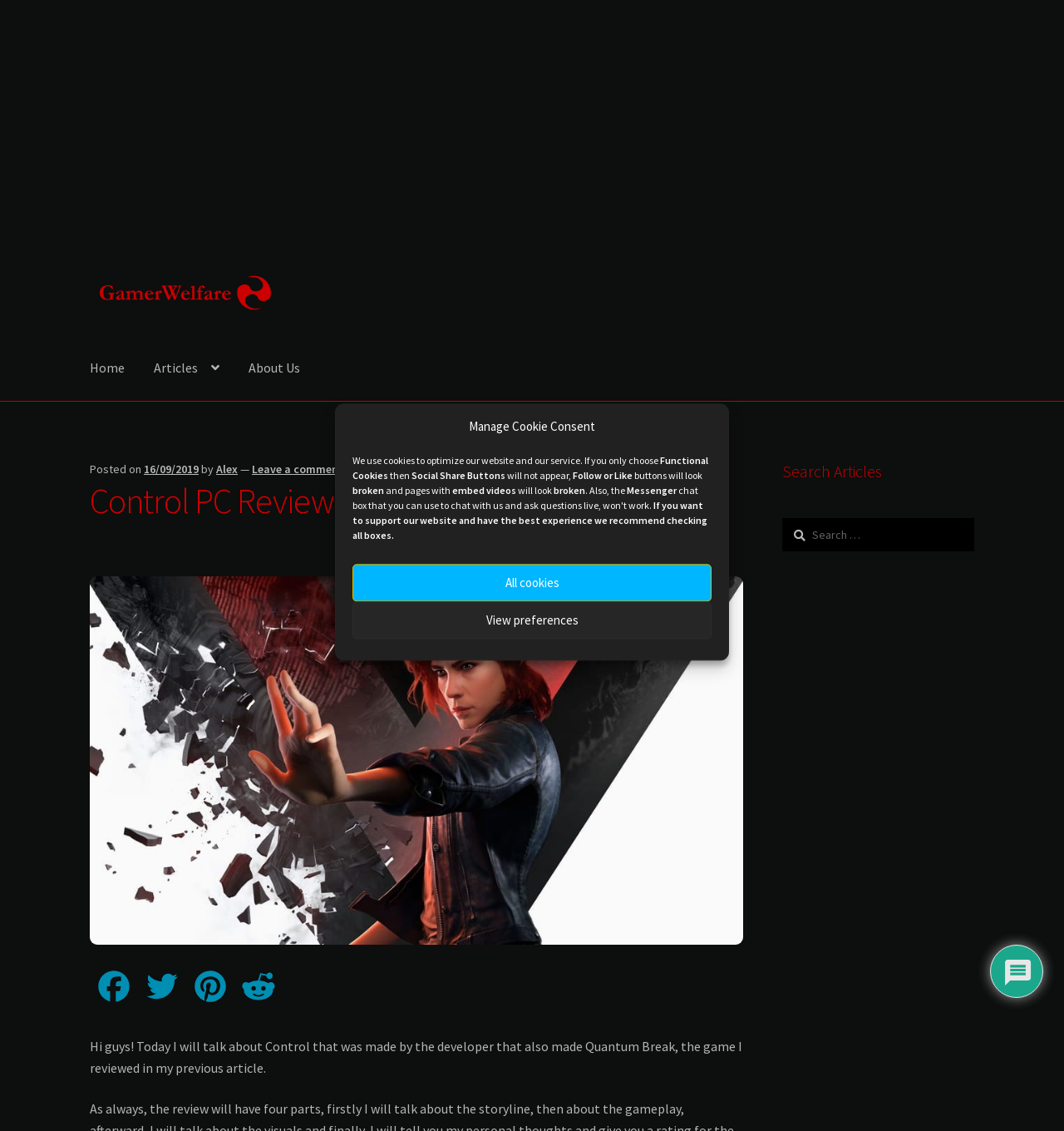Provide a one-word or one-phrase answer to the question:
What is the purpose of the search box?

Search Articles